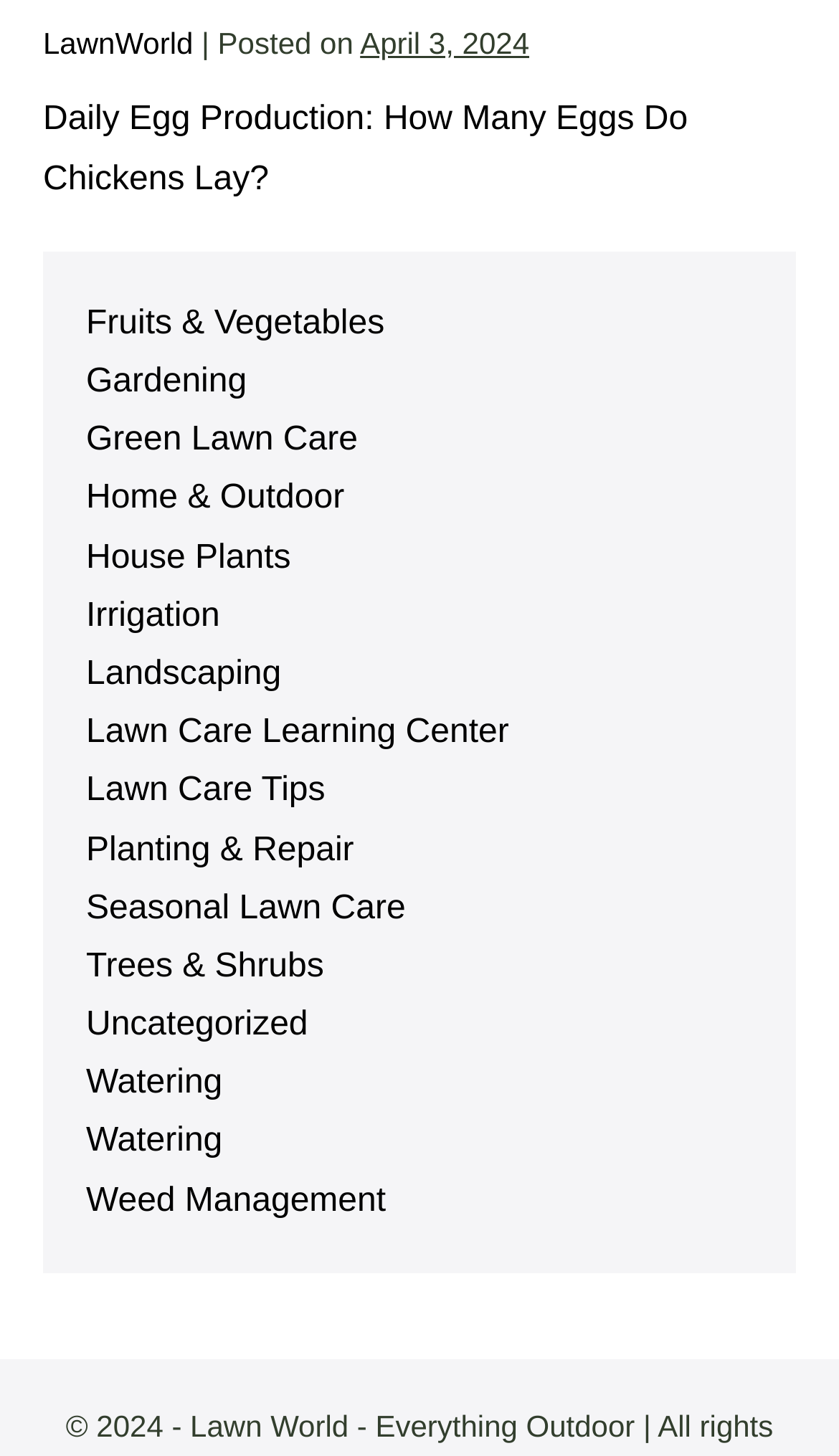Please identify the bounding box coordinates of the element's region that I should click in order to complete the following instruction: "Read the article 'Daily Egg Production: How Many Eggs Do Chickens Lay?'". The bounding box coordinates consist of four float numbers between 0 and 1, i.e., [left, top, right, bottom].

[0.051, 0.07, 0.82, 0.135]